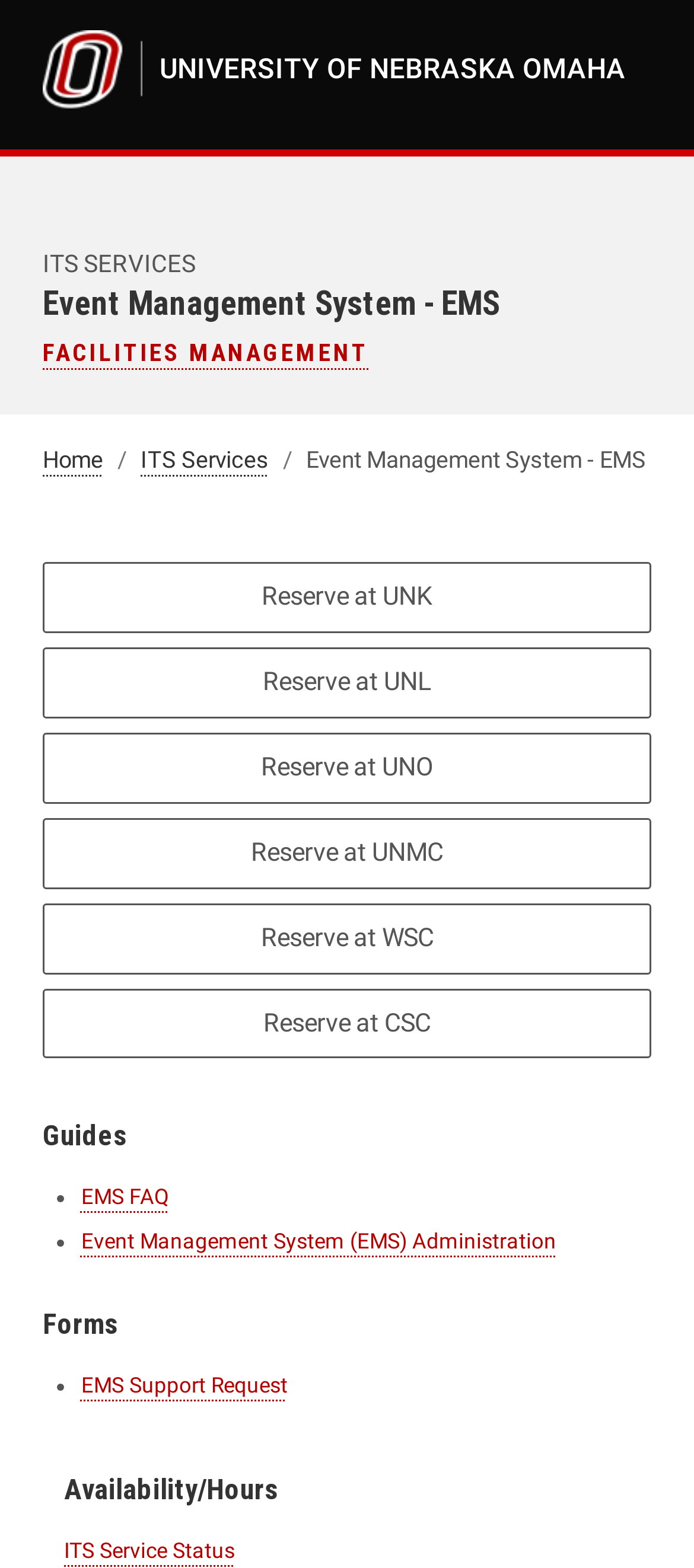Can you find the bounding box coordinates for the element that needs to be clicked to execute this instruction: "Navigate to Home"? The coordinates should be given as four float numbers between 0 and 1, i.e., [left, top, right, bottom].

[0.062, 0.285, 0.149, 0.302]